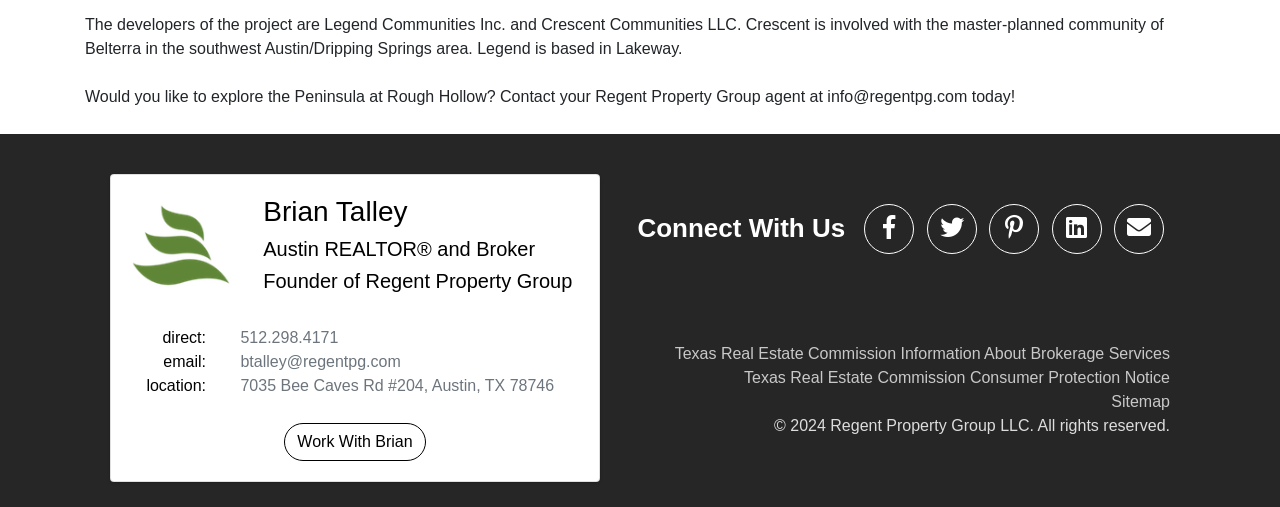Determine the bounding box coordinates of the clickable region to execute the instruction: "Explore the Peninsula at Rough Hollow". The coordinates should be four float numbers between 0 and 1, denoted as [left, top, right, bottom].

[0.066, 0.032, 0.909, 0.208]